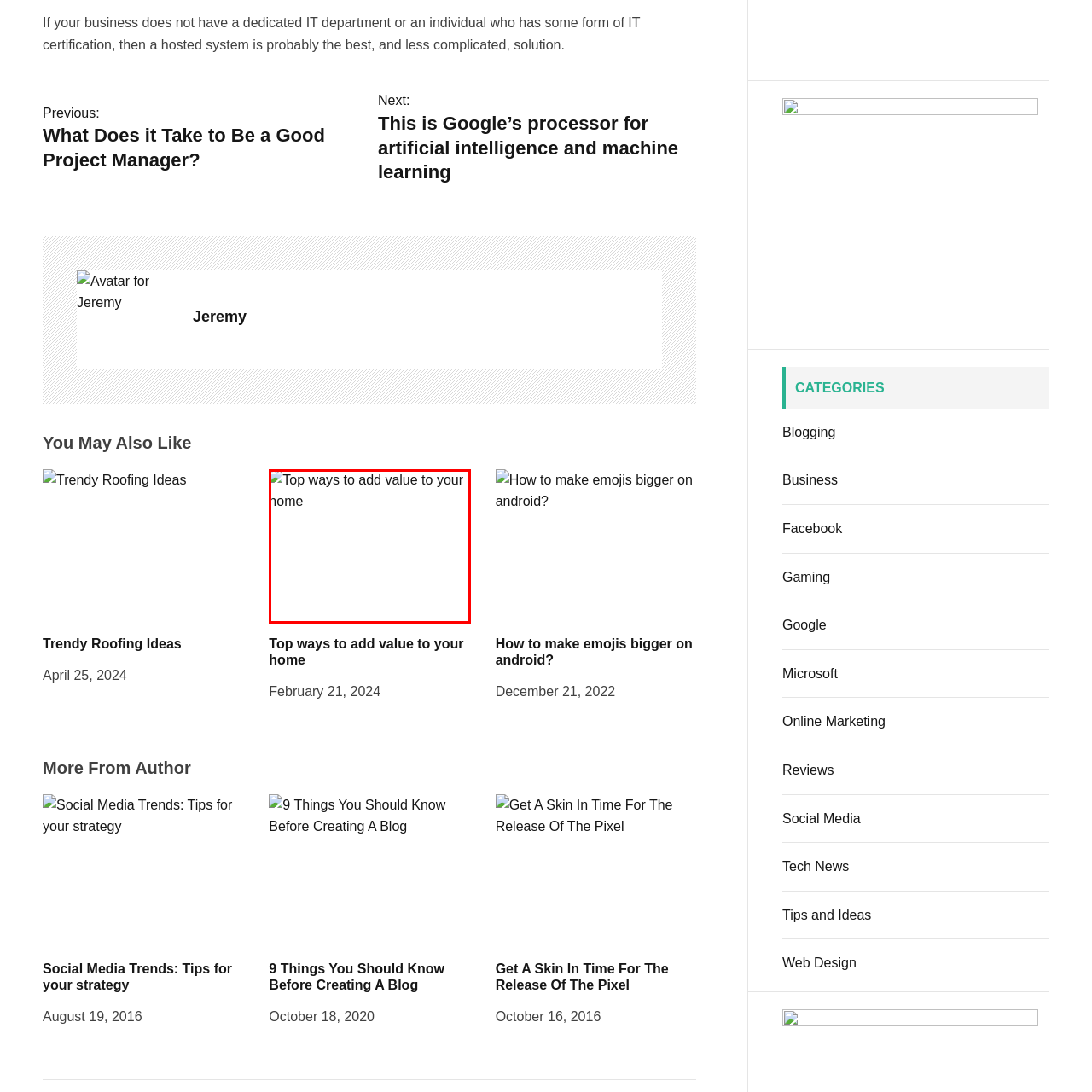Check the section outlined in red, What type of graphic is featured in the image? Please reply with a single word or phrase.

Visually appealing graphic